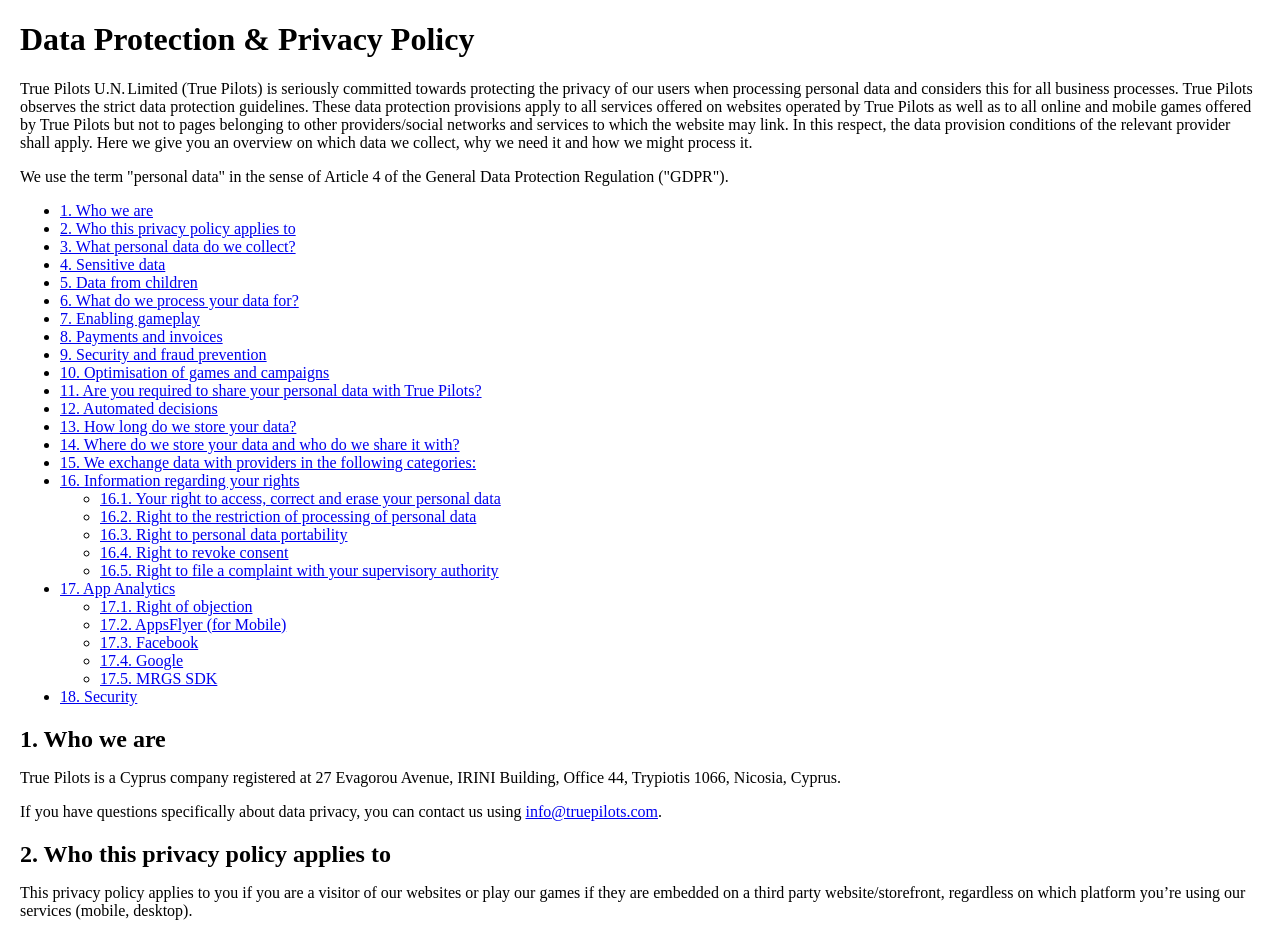Identify the bounding box of the UI element described as follows: "12. Automated decisions". Provide the coordinates as four float numbers in the range of 0 to 1 [left, top, right, bottom].

[0.047, 0.429, 0.17, 0.447]